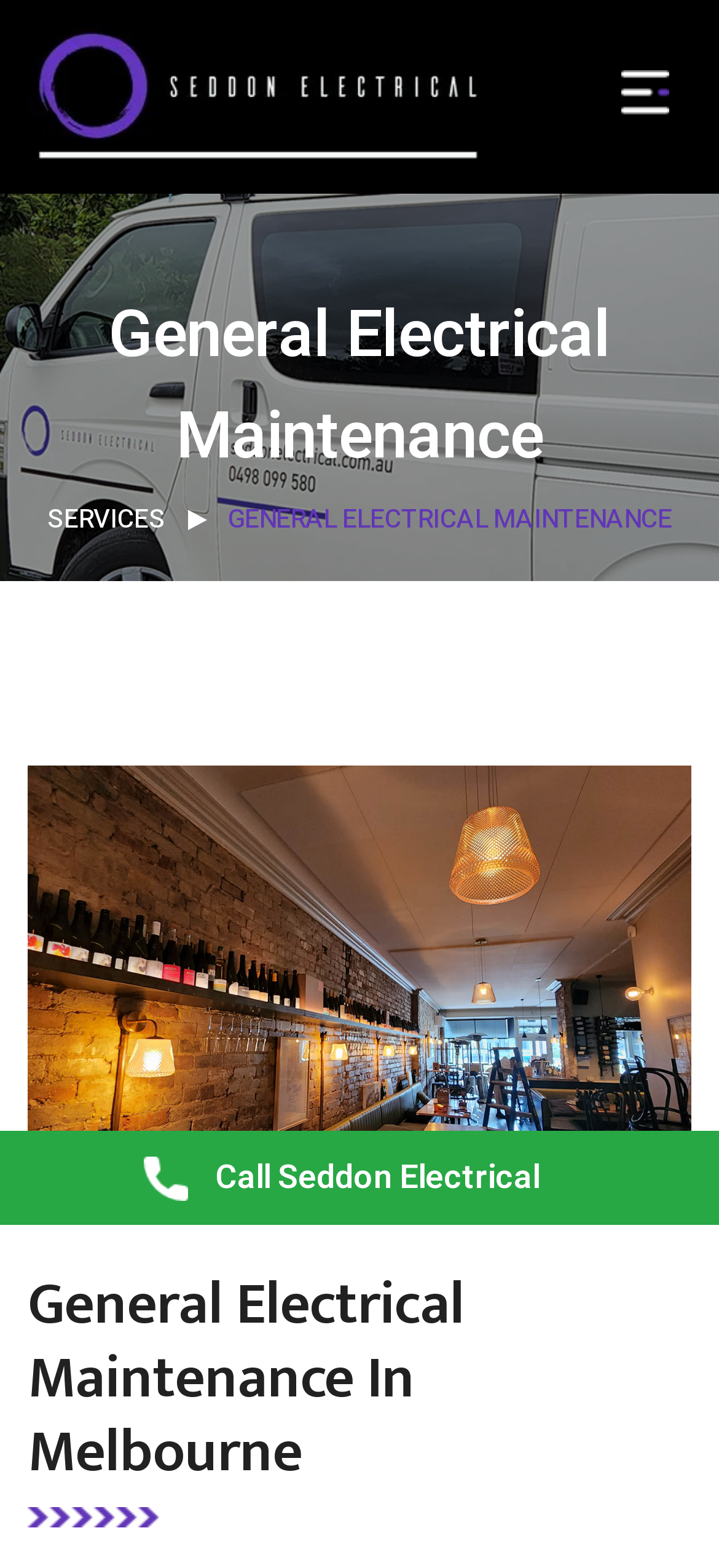Identify the text that serves as the heading for the webpage and generate it.

General Electrical Maintenance